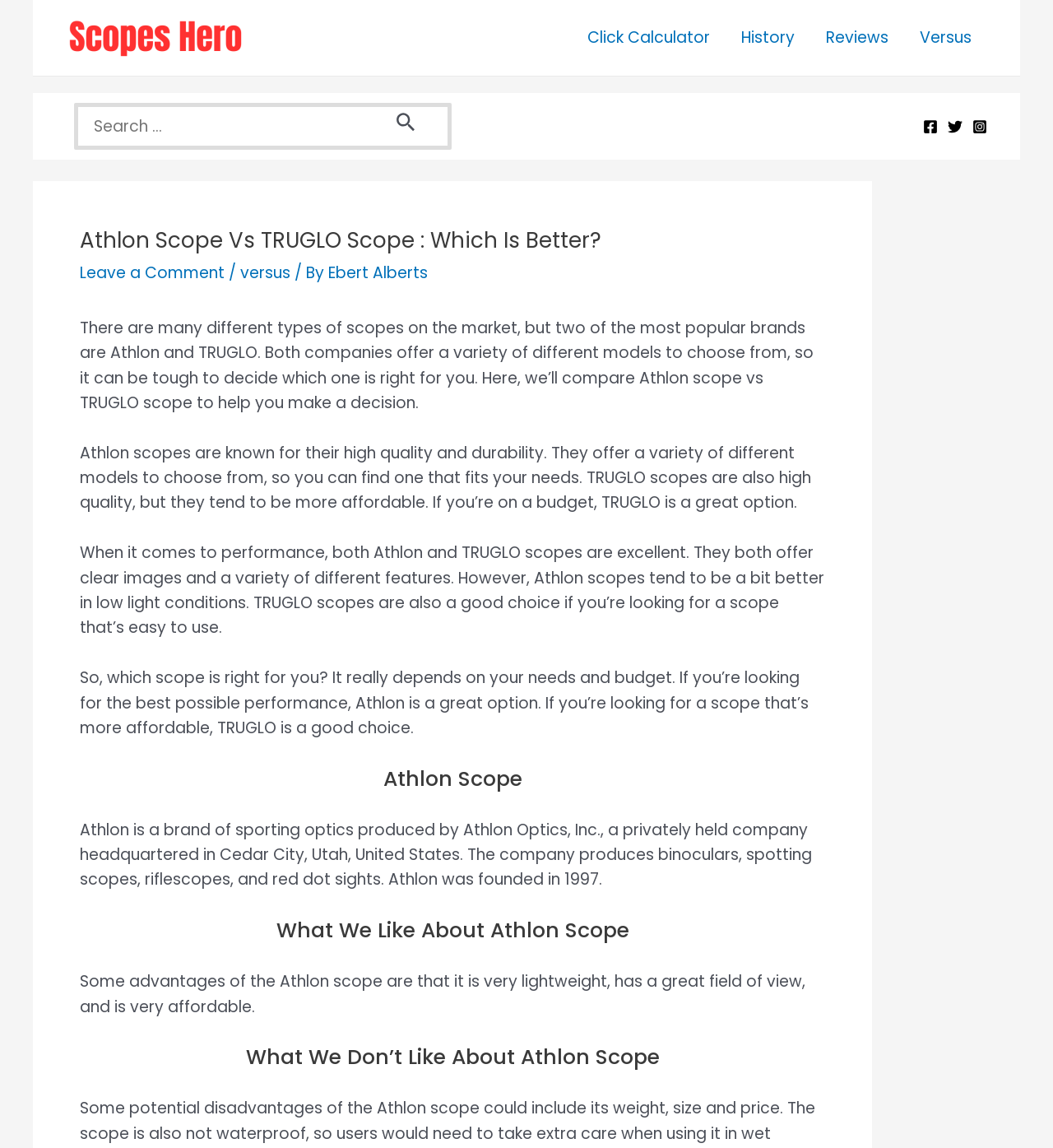Refer to the screenshot and answer the following question in detail:
What is a characteristic of Athlon scopes?

According to the webpage, Athlon scopes are known for their high quality and durability, and they offer a variety of different models to choose from.